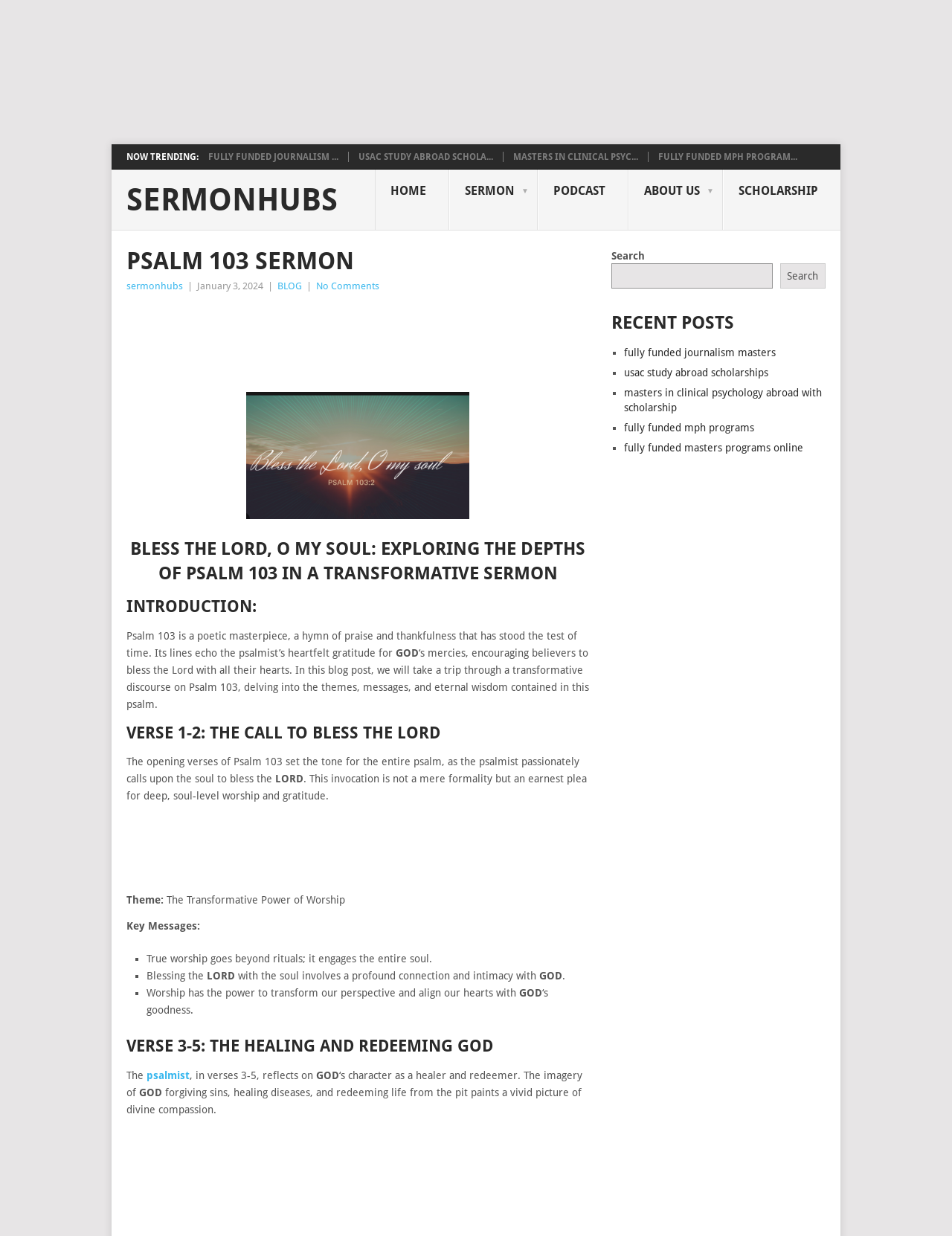Please determine the bounding box coordinates of the area that needs to be clicked to complete this task: 'Read the 'PSALM 103 SERMON' blog post'. The coordinates must be four float numbers between 0 and 1, formatted as [left, top, right, bottom].

[0.133, 0.201, 0.619, 0.222]